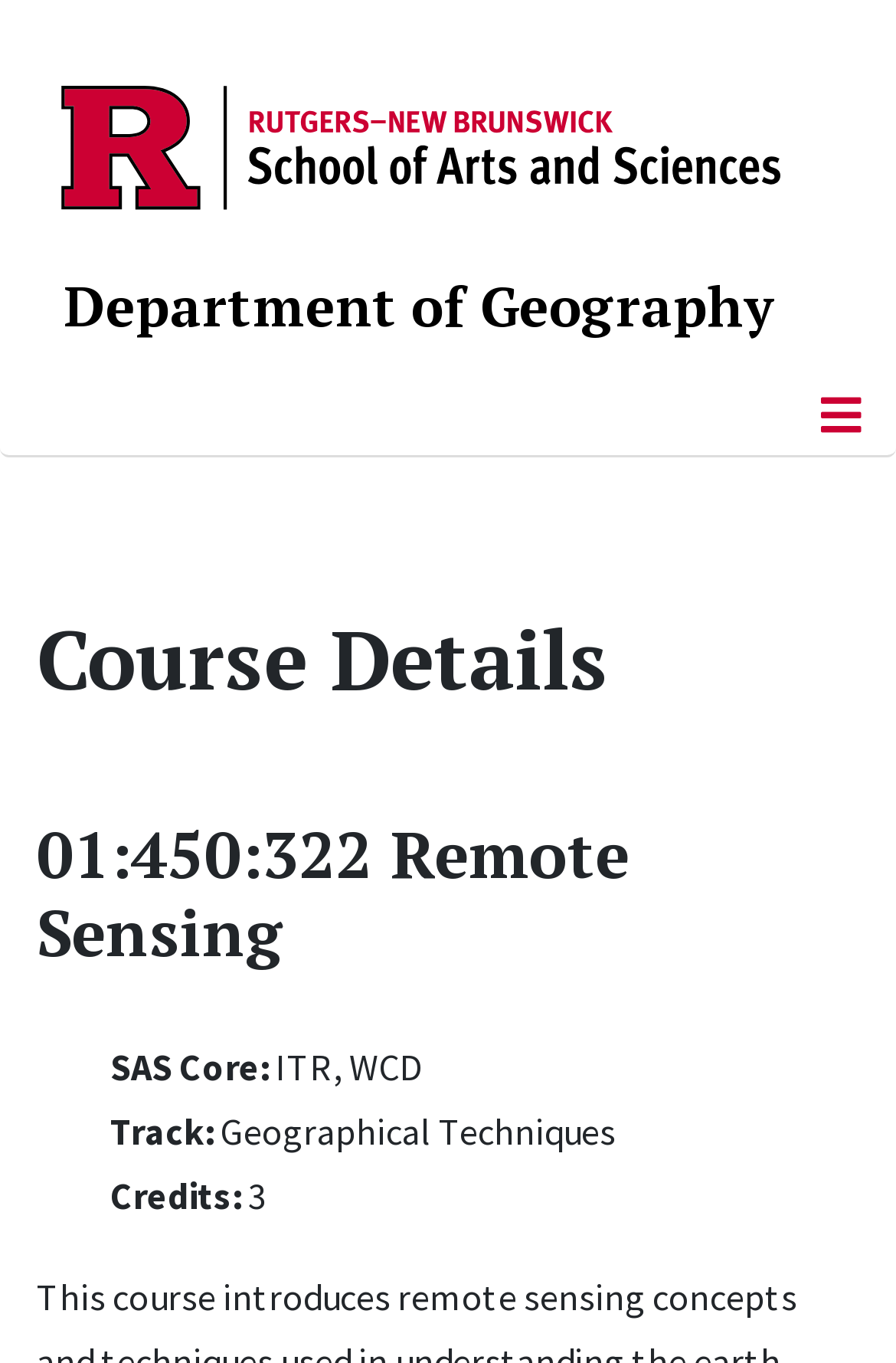Find the bounding box coordinates for the UI element whose description is: "aria-label="Toggle Navigation"". The coordinates should be four float numbers between 0 and 1, in the format [left, top, right, bottom].

[0.883, 0.281, 0.996, 0.331]